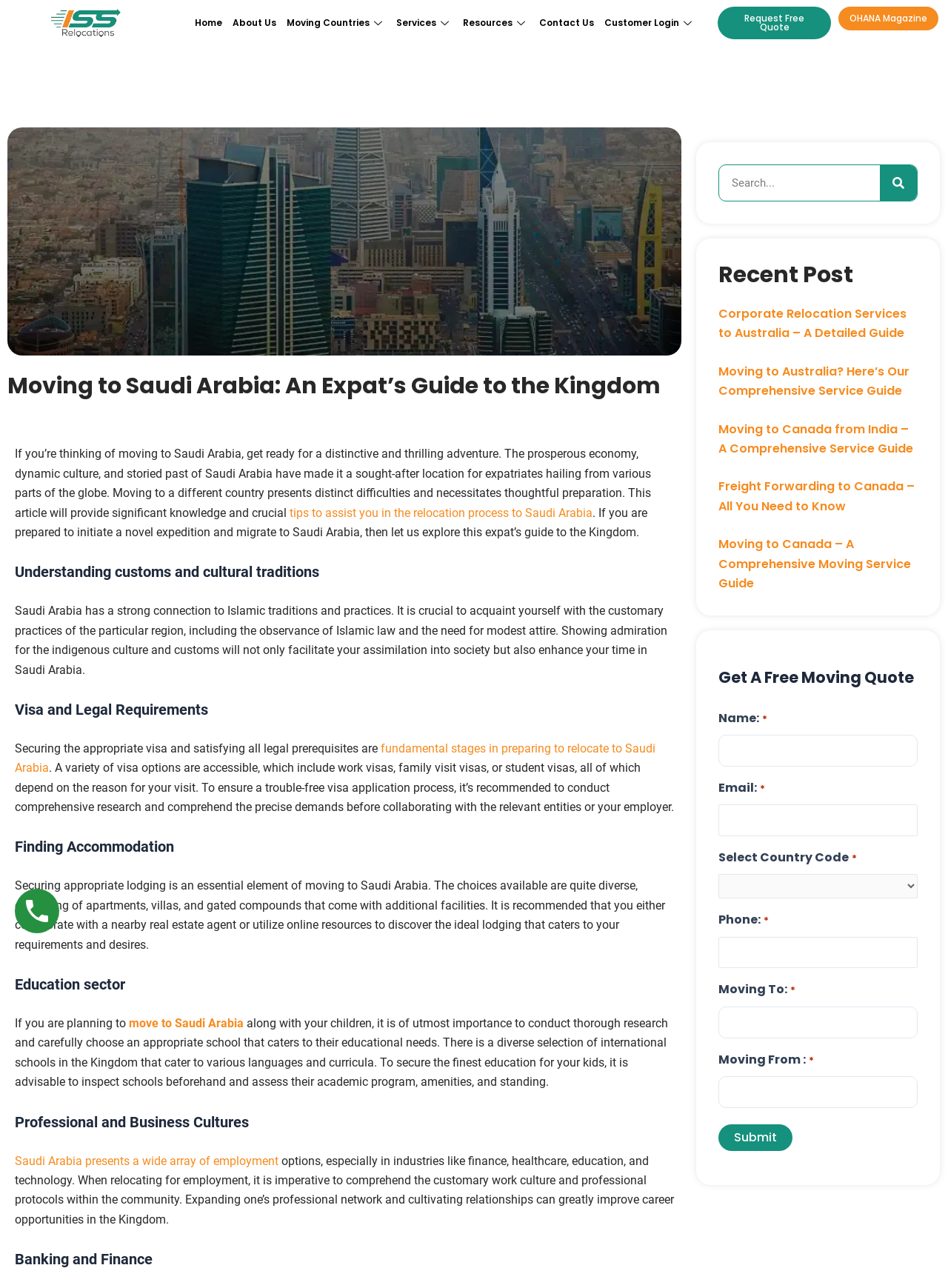Locate the bounding box coordinates of the clickable part needed for the task: "Search for something".

[0.758, 0.128, 0.968, 0.156]